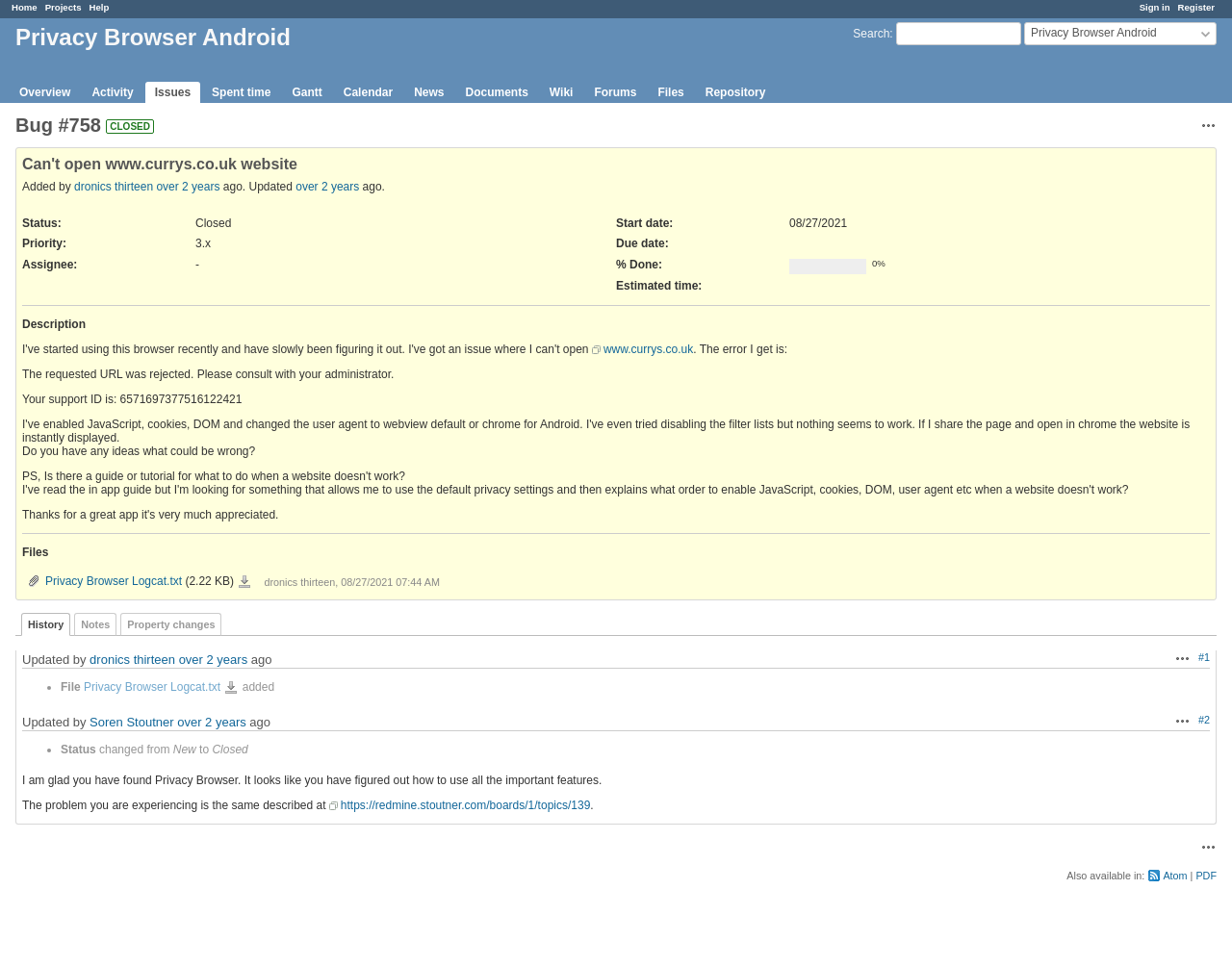Locate the bounding box coordinates of the element that needs to be clicked to carry out the instruction: "Sign in". The coordinates should be given as four float numbers ranging from 0 to 1, i.e., [left, top, right, bottom].

[0.925, 0.002, 0.95, 0.013]